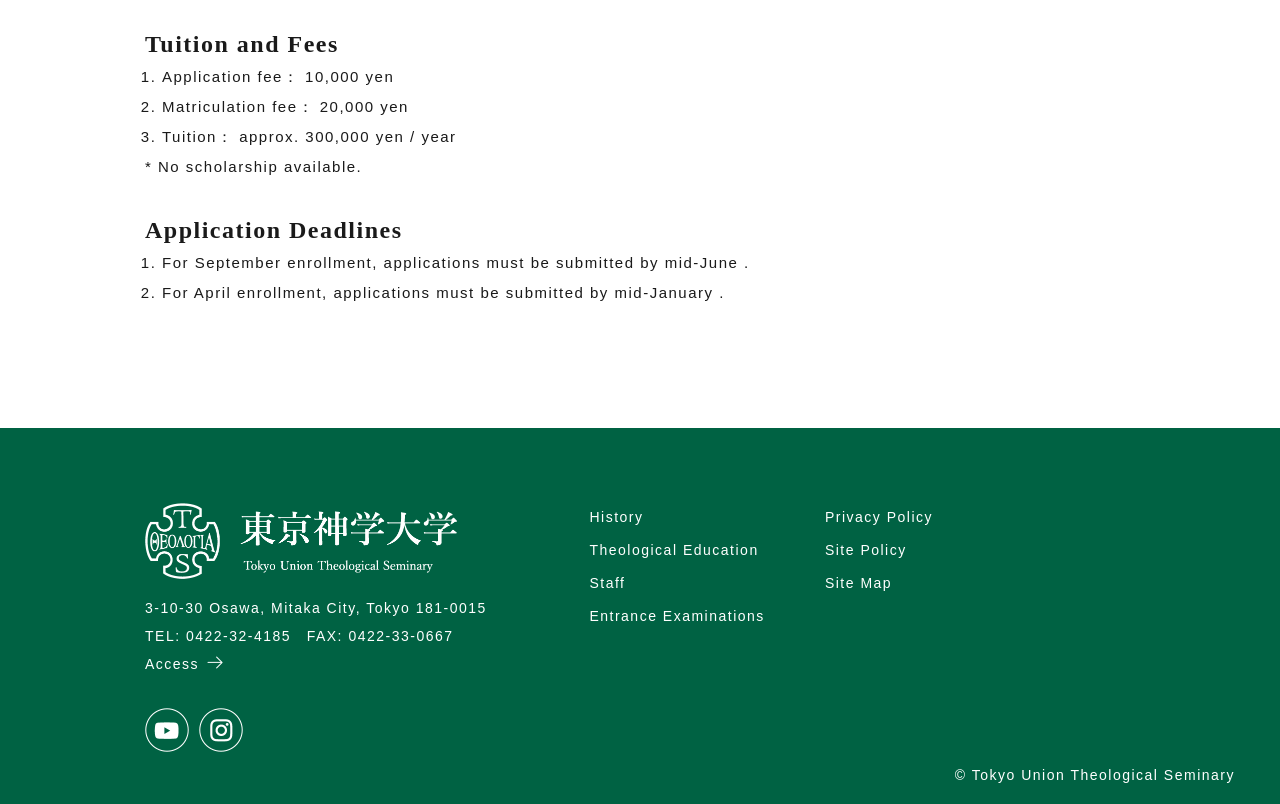Answer the question below using just one word or a short phrase: 
What is the application fee?

10,000 yen